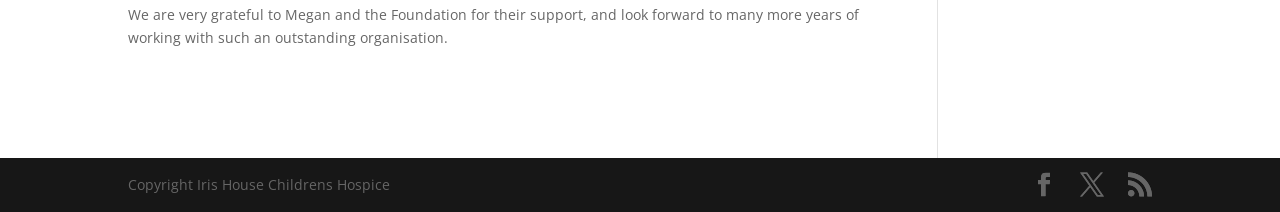Identify and provide the bounding box coordinates of the UI element described: "RSS". The coordinates should be formatted as [left, top, right, bottom], with each number being a float between 0 and 1.

[0.881, 0.817, 0.9, 0.934]